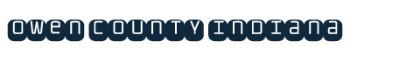What topics may be explored in the content?
Analyze the image and provide a thorough answer to the question.

The content may explore topics relevant to residents and visitors, such as local history, attractions, or services available in Owen County, as suggested by the context of the webpage, which aims to inform viewers about the area.